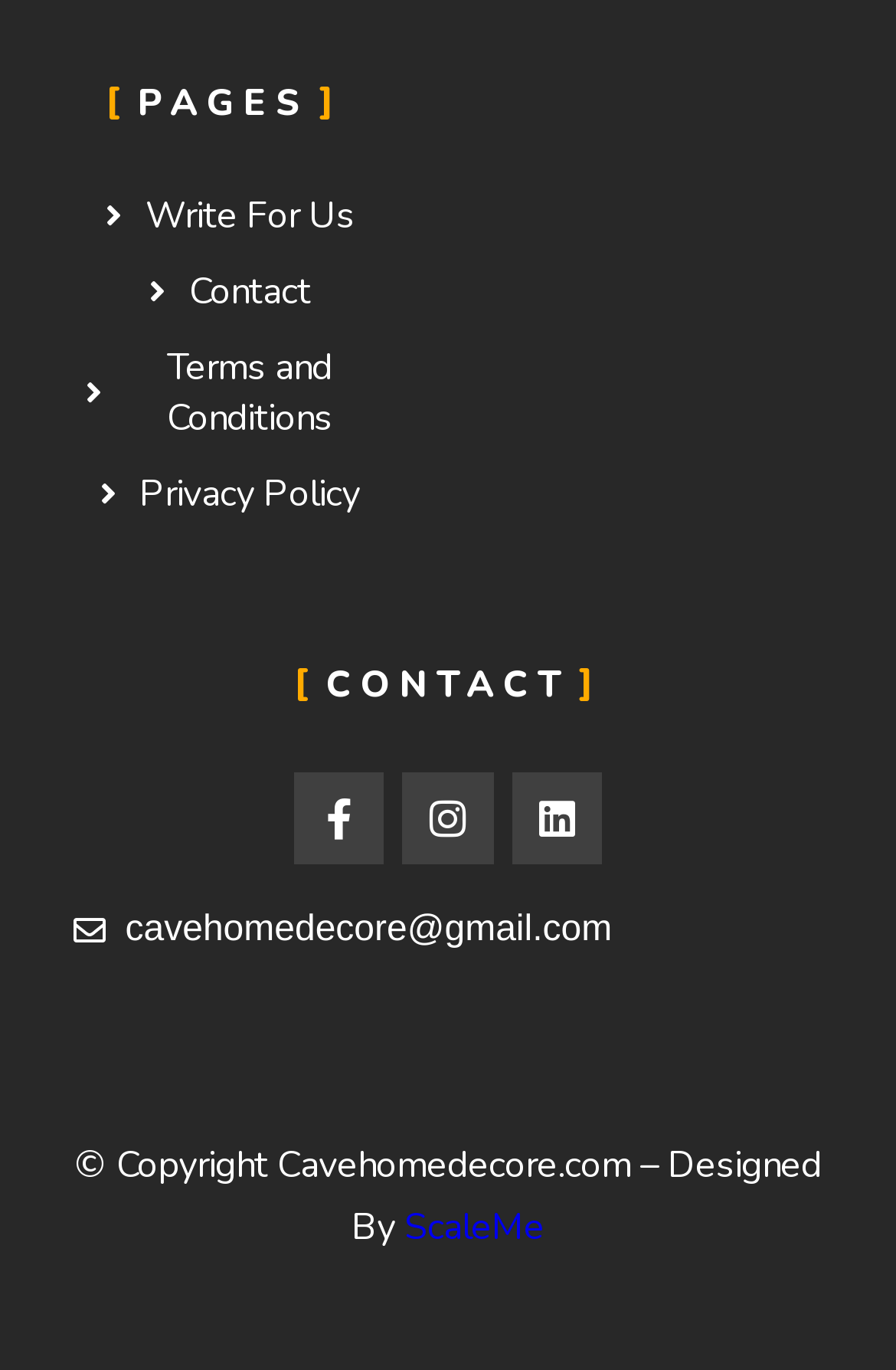Can you specify the bounding box coordinates of the area that needs to be clicked to fulfill the following instruction: "Open Facebook page"?

[0.327, 0.564, 0.429, 0.631]